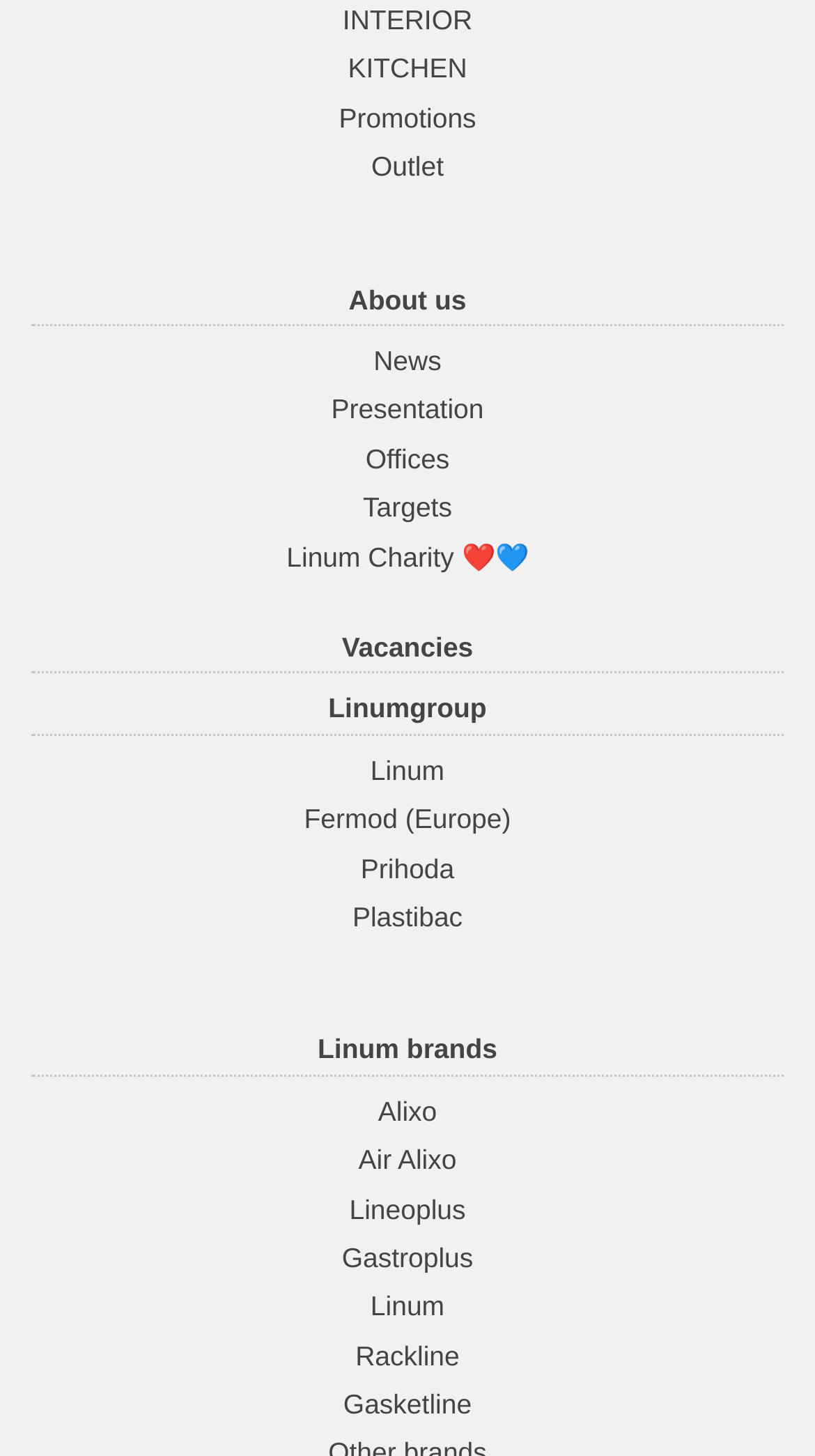What is the last link on the webpage?
Observe the image and answer the question with a one-word or short phrase response.

Gasketline